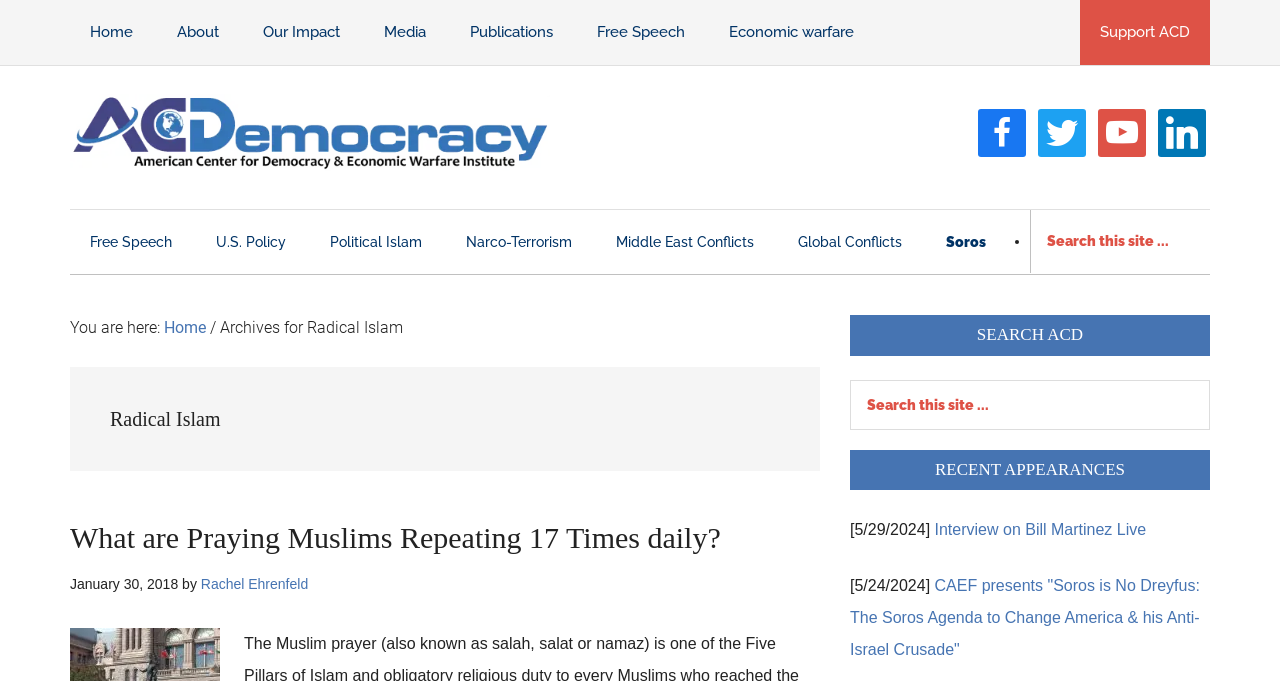What are the social media platforms available?
Give a detailed response to the question by analyzing the screenshot.

The social media platforms are listed horizontally near the top of the webpage, with their respective icons and text. They are Facebook, Twitter, YouTube, and LinkedIn.